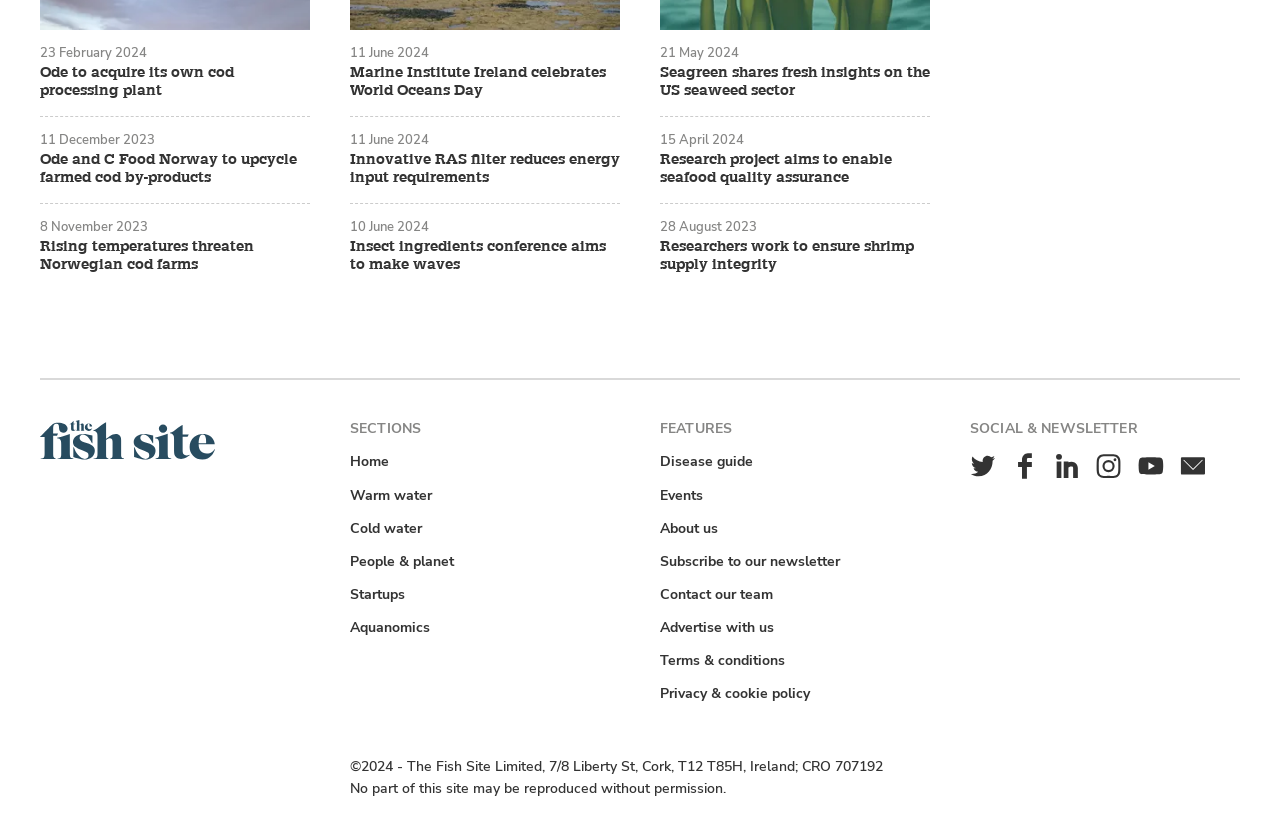Give the bounding box coordinates for the element described as: "Advertise with us".

[0.512, 0.735, 0.608, 0.76]